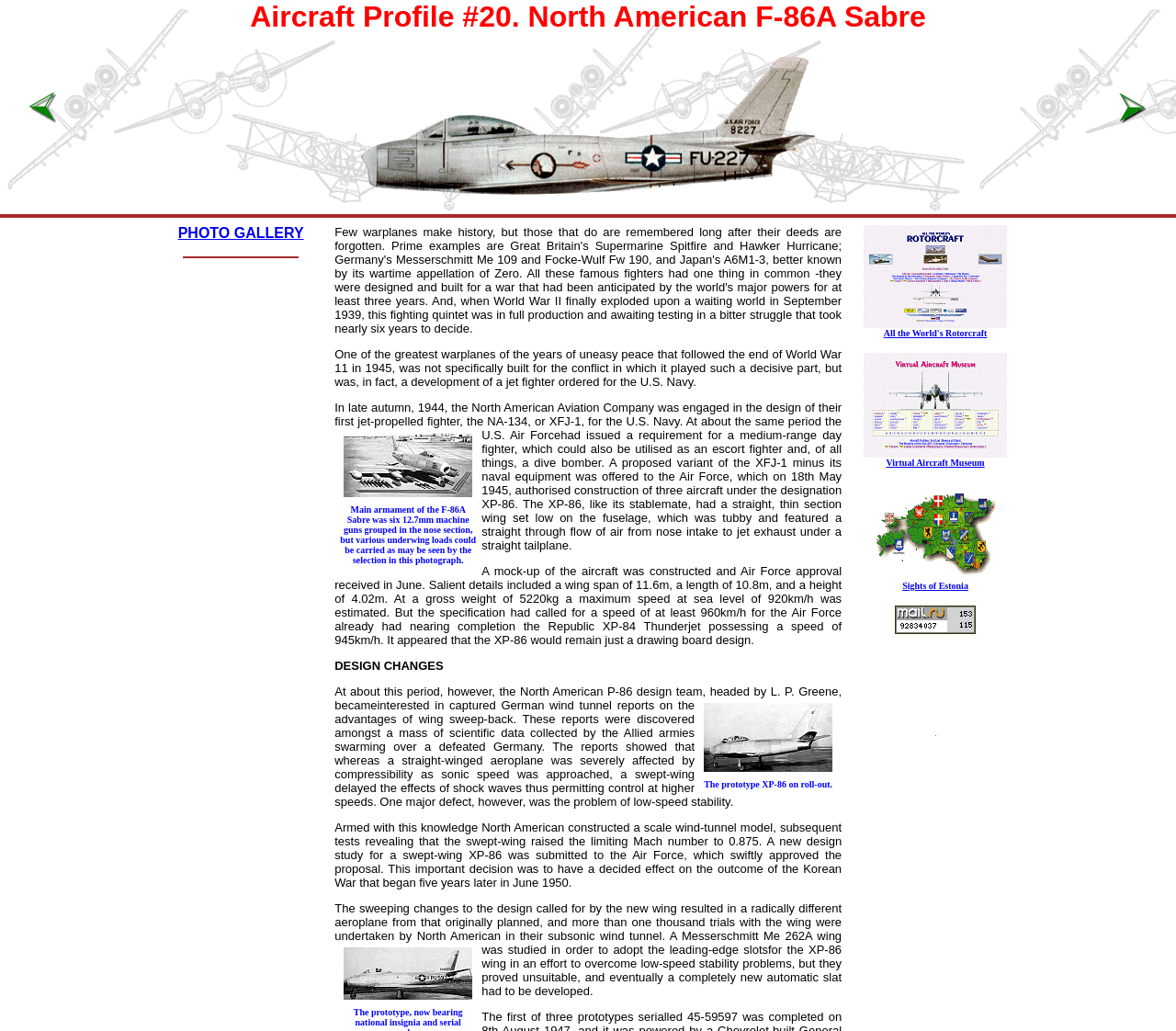What is the main armament of the F-86A Sabre?
From the screenshot, supply a one-word or short-phrase answer.

six 12.7mm machine guns